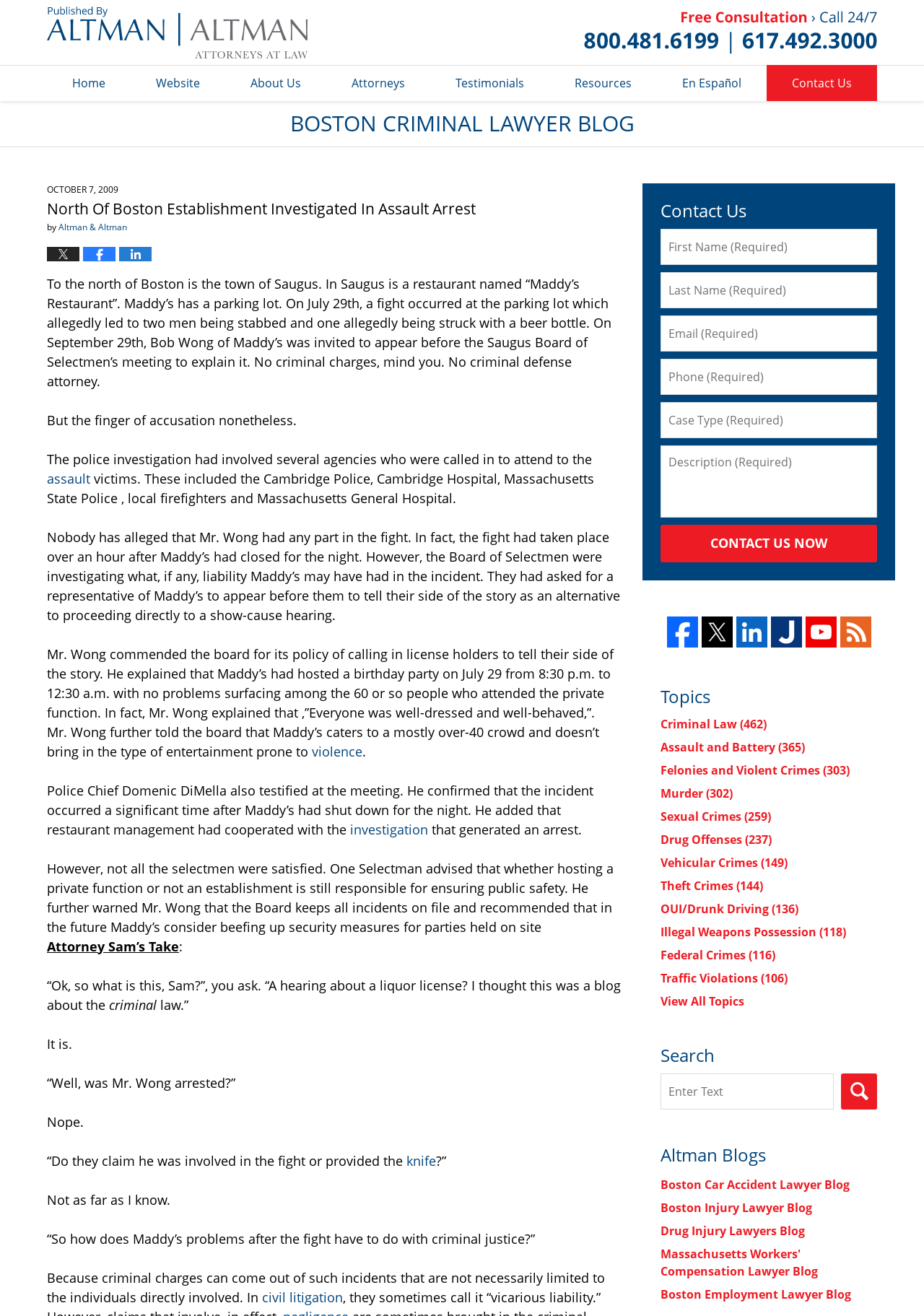Specify the bounding box coordinates for the region that must be clicked to perform the given instruction: "Click the 'Home' link".

[0.051, 0.049, 0.141, 0.077]